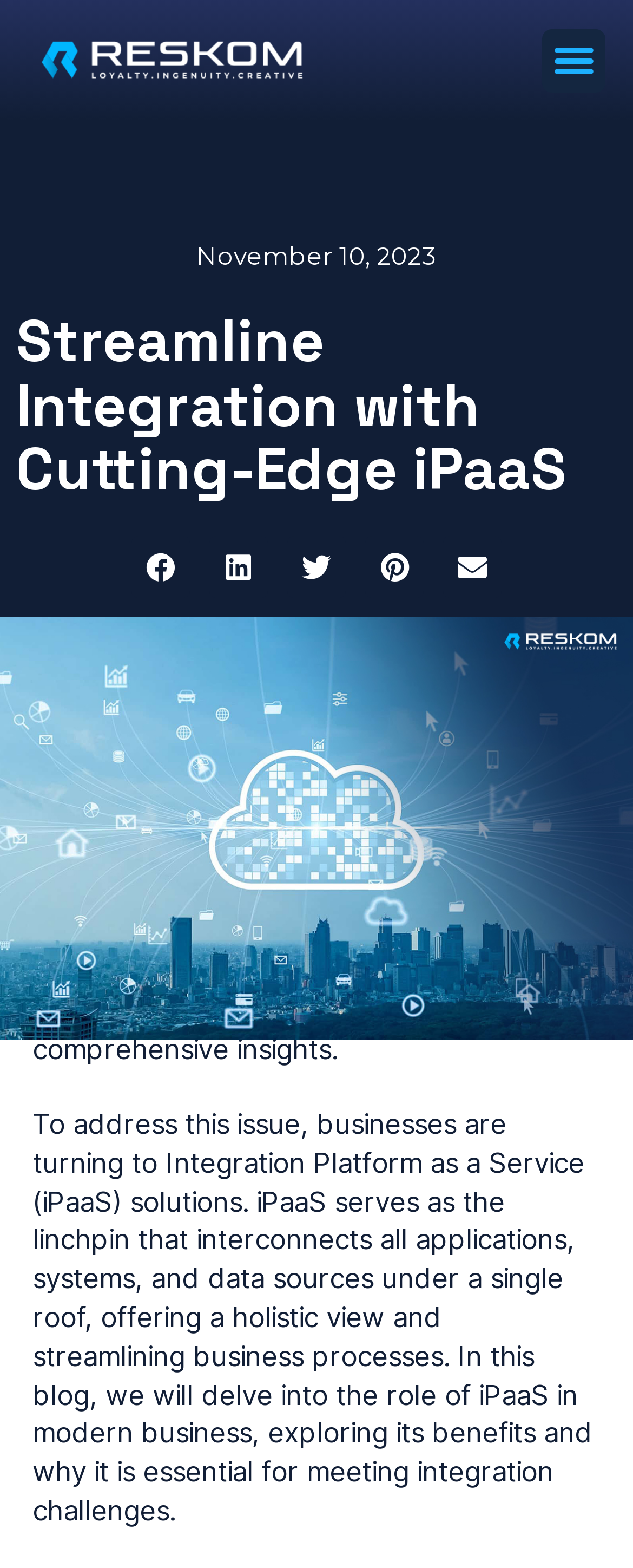Explain the webpage in detail.

The webpage is about empowering businesses with scalable Integration Platform as a Service (iPaaS) solutions. At the top left, there is a link, and on the top right, there is a menu toggle button. Below the menu toggle button, there is a link displaying the date "November 10, 2023". 

The main heading "Streamline Integration with Cutting-Edge iPaaS" is prominently displayed in the middle of the top section. Below the heading, there are five social media sharing buttons, including Facebook, LinkedIn, Twitter, Pinterest, and email, aligned horizontally.

A large image related to iPaaS in modern business takes up most of the middle section of the page. Below the image, there are two blocks of text. The first block explains how individual teams within an organization use specialized SaaS applications, which can create silos and make it challenging for executives to gain comprehensive insights. The second block introduces iPaaS as a solution to this issue, explaining its role in modern business, its benefits, and its importance in meeting integration challenges.